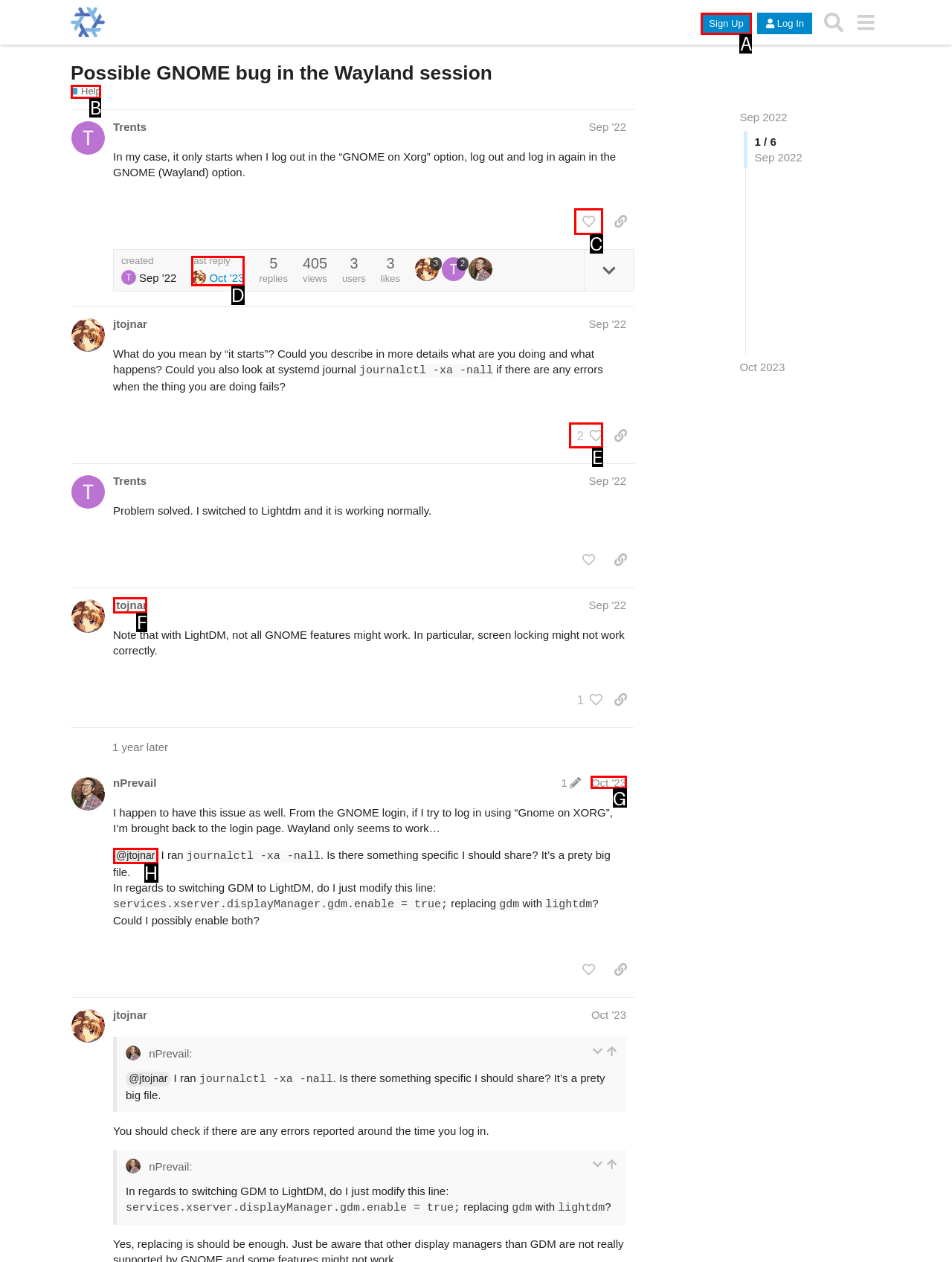Identify the HTML element that should be clicked to accomplish the task: Like the post by @jtojnar
Provide the option's letter from the given choices.

E